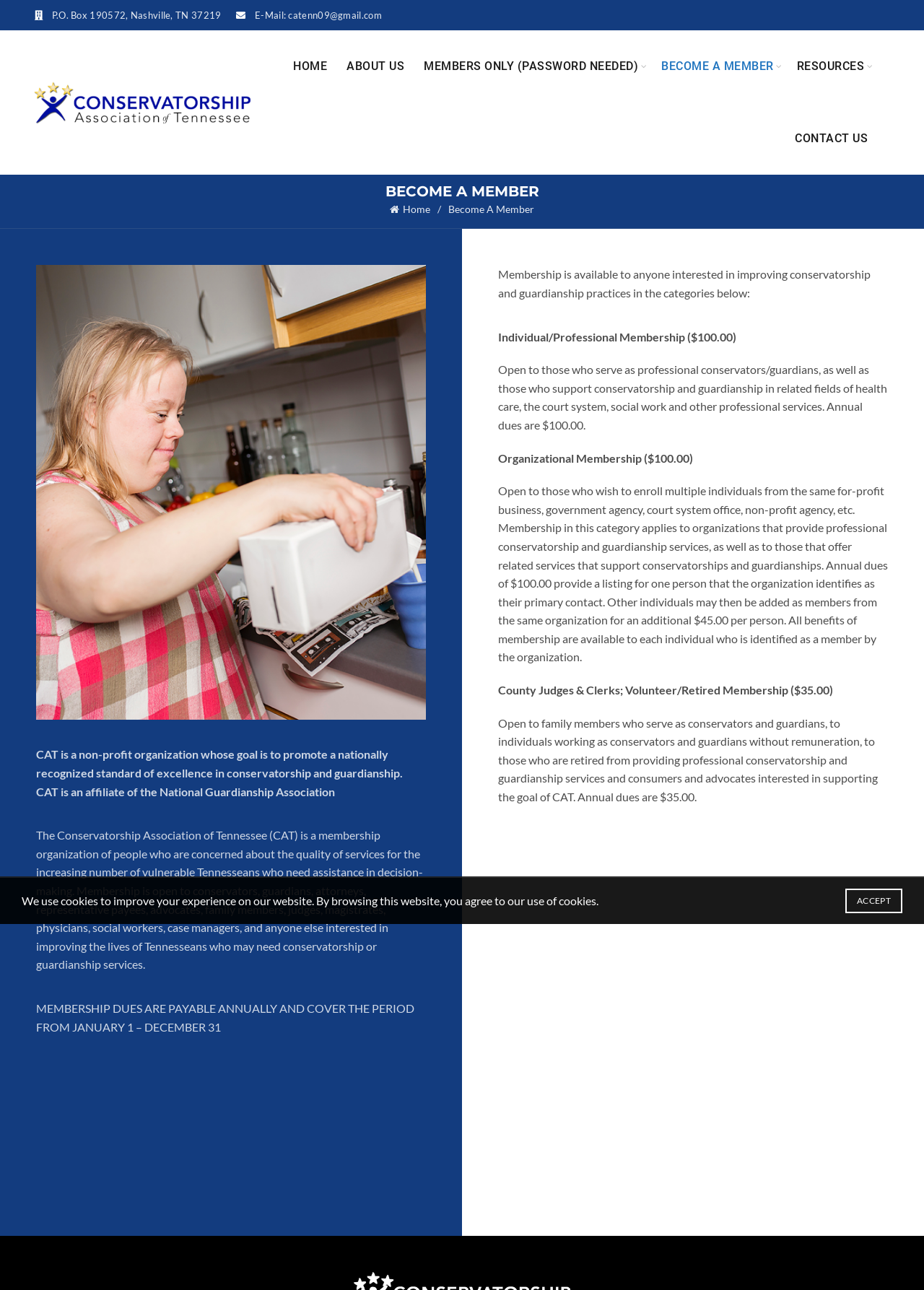What is the purpose of the Organizational Membership?
Look at the image and respond with a one-word or short phrase answer.

For organizations that provide professional conservatorship and guardianship services